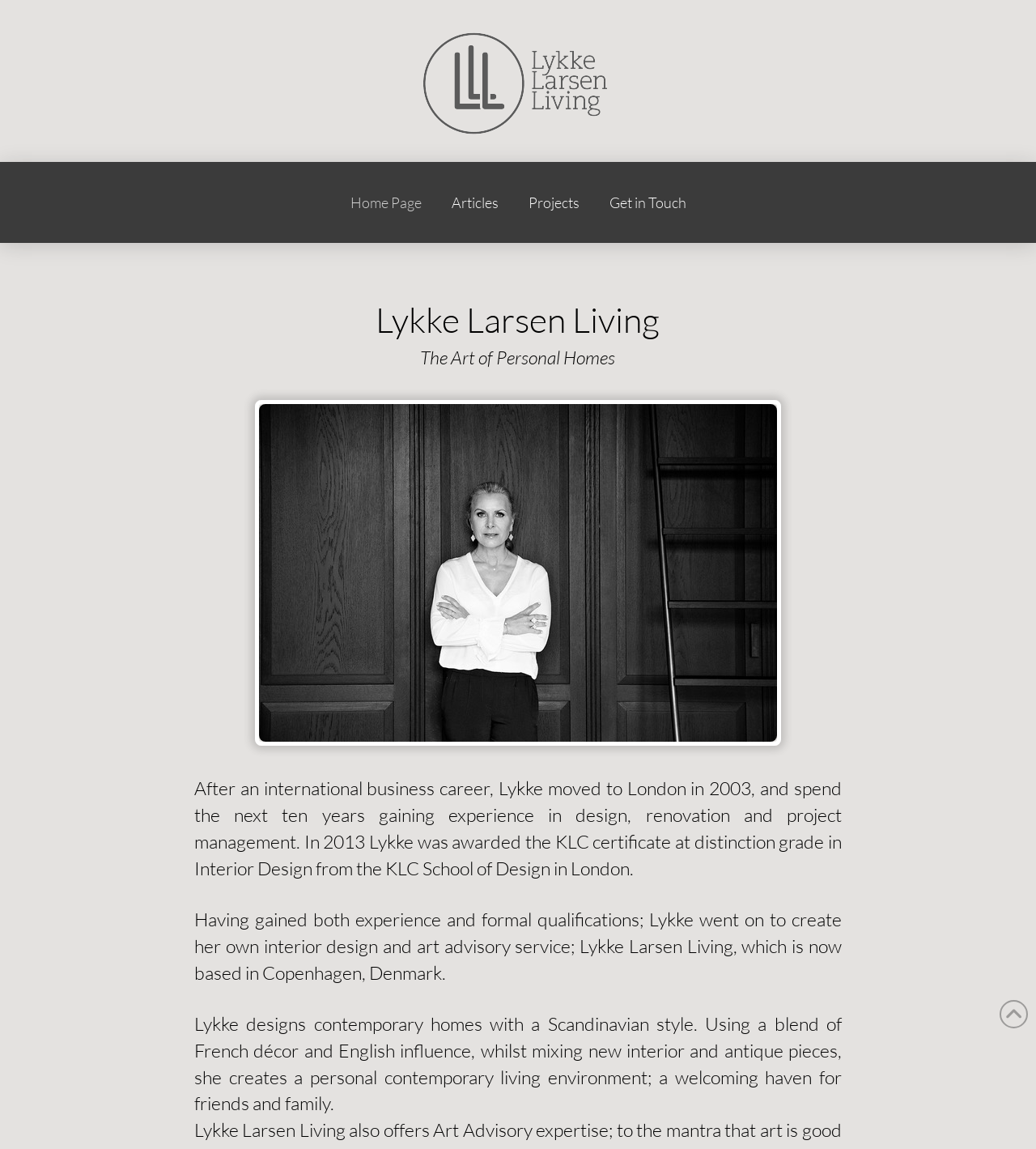Give a detailed overview of the webpage's appearance and contents.

The webpage is about Lykke Larsen Living, an interior design and art advisory service. At the top of the page, there is a large image that spans about a third of the page's width, situated near the center. Below this image, there are four navigation links: "Home Page", "Articles", "Projects", and "Get in Touch", which are aligned horizontally and take up about a quarter of the page's width.

Further down, the page's title "Lykke Larsen Living - The Art of Personal Homes" is displayed prominently, with the subtitle "The Art of Personal Homes" written in a smaller font below it. To the right of the title, there is a smaller image that takes up about a quarter of the page's width.

The main content of the page is a brief biography of Lykke Larsen, which is divided into three paragraphs. The first paragraph describes Lykke's background in design, renovation, and project management. The second paragraph explains how Lykke gained formal qualifications in Interior Design and created her own interior design and art advisory service. The third paragraph describes Lykke's design style, which combines Scandinavian, French, and English influences to create a personal and welcoming living environment.

At the very bottom of the page, there is a "Back to Top" link, situated near the right edge of the page.